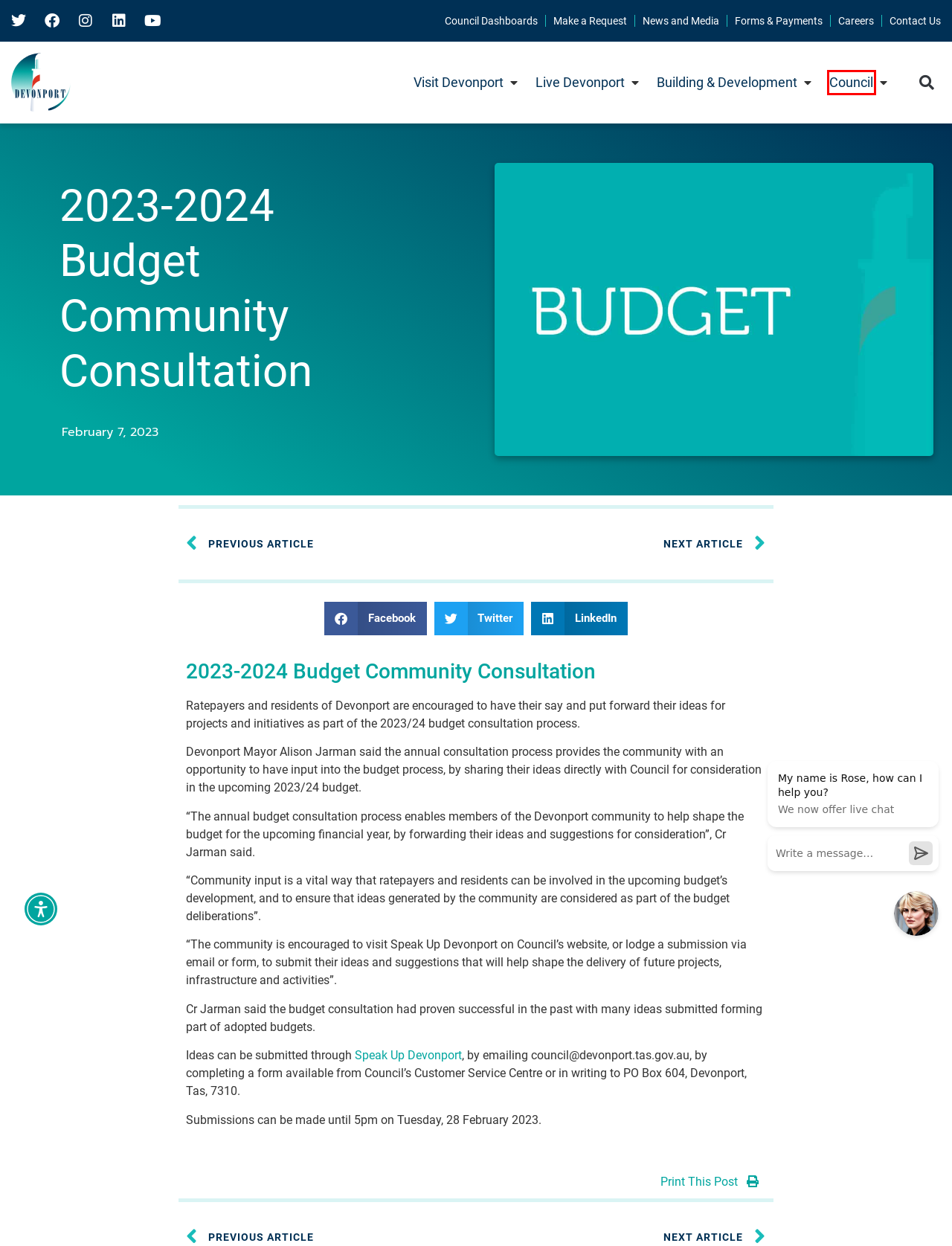You have received a screenshot of a webpage with a red bounding box indicating a UI element. Please determine the most fitting webpage description that matches the new webpage after clicking on the indicated element. The choices are:
A. Financial Assistance Grants Available | Devonport City Council
B. Splash Devonport Aquatic and Leisure Centre’s 25m indoor pool repairs | Devonport City Council
C. Building and Development | Devonport City Council
D. Live Devonport | Devonport City Council
E. Council | Devonport City Council
F. Devonport City Council 2023-2024 Budget Community Consultation | Devonport City Council
G. Contact Us | Devonport City Council
H. Visit Devonport | Devonport City Council

E